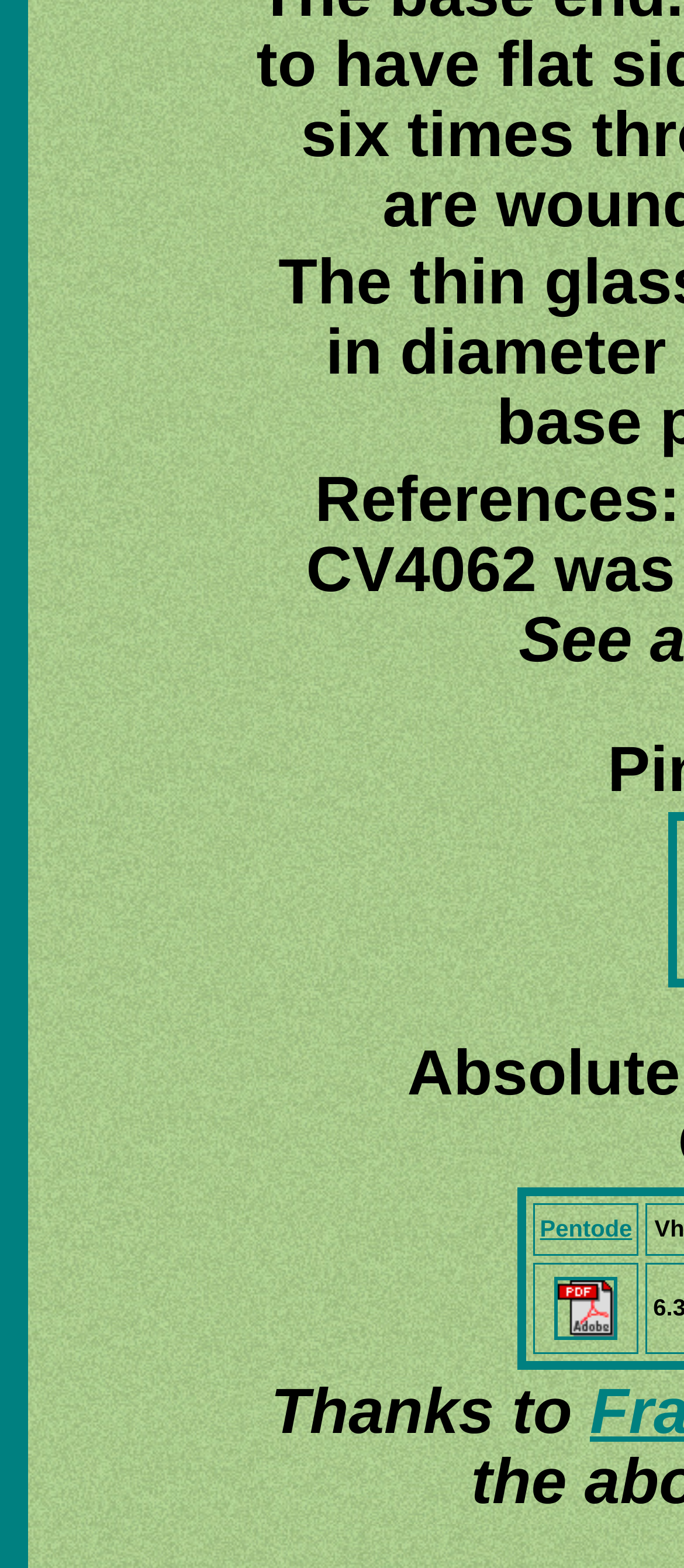Provide your answer to the question using just one word or phrase: What is the purpose of the second gridcell?

Displaying an image